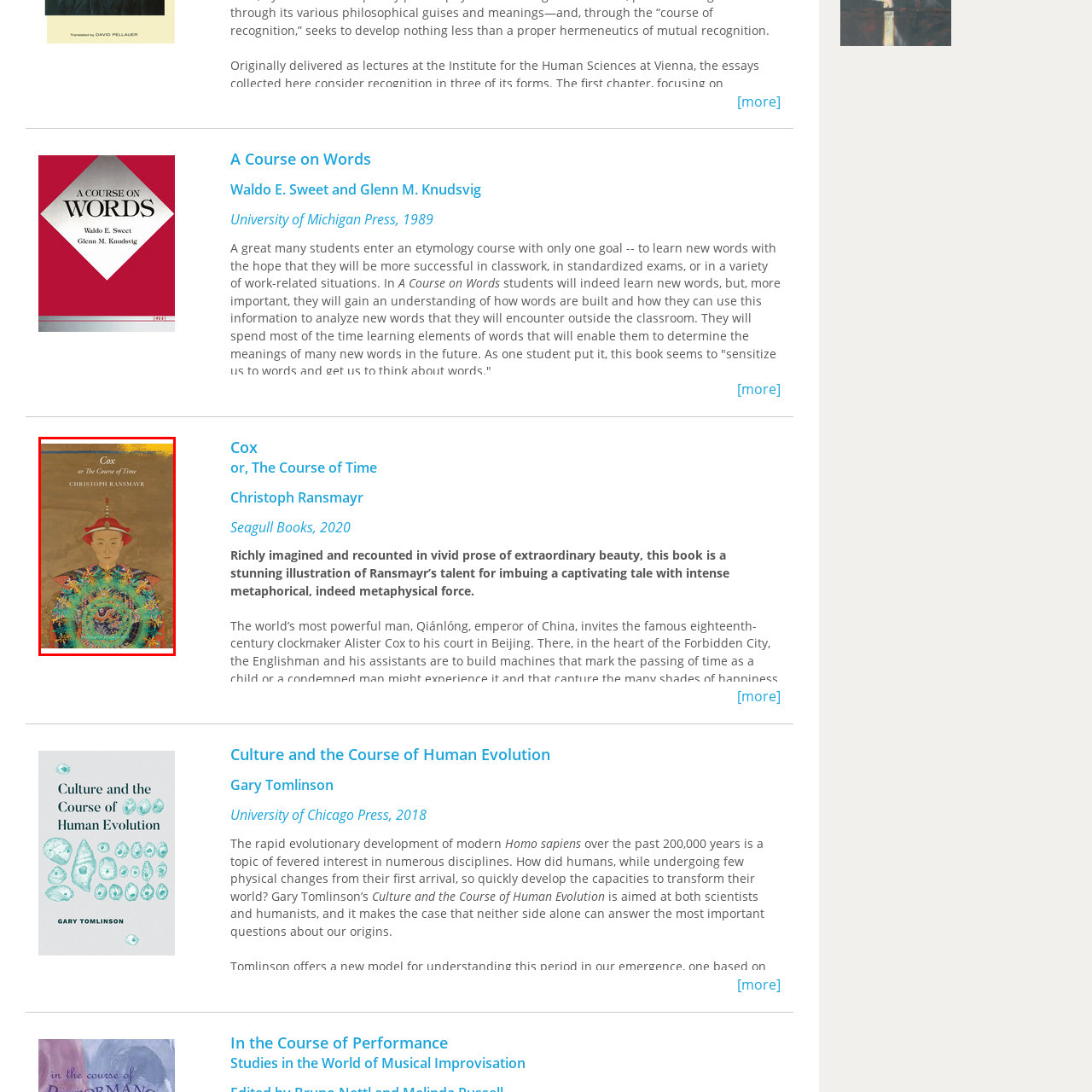Create a detailed narrative of the scene depicted inside the red-outlined image.

This image features the cover of the book "Cox or, The Course of Time" by Christoph Ransmayr. The cover showcases an illustration of a figure, likely inspired by historical artistic styles, dressed in elaborate traditional attire indicative of an 18th-century Chinese emperor. The vibrant colors and intricate patterns emphasize the rich cultural and historical themes explored within the narrative. The book delves into the meeting between the powerful Emperor Qianlong and the English clockmaker Alister Cox, exploring themes of time, mortality, and the human experience against a backdrop of a rigidly hierarchical society. This captivating tale blends metaphorical depth with vivid prose, encapsulating Ransmayr's storytelling prowess.